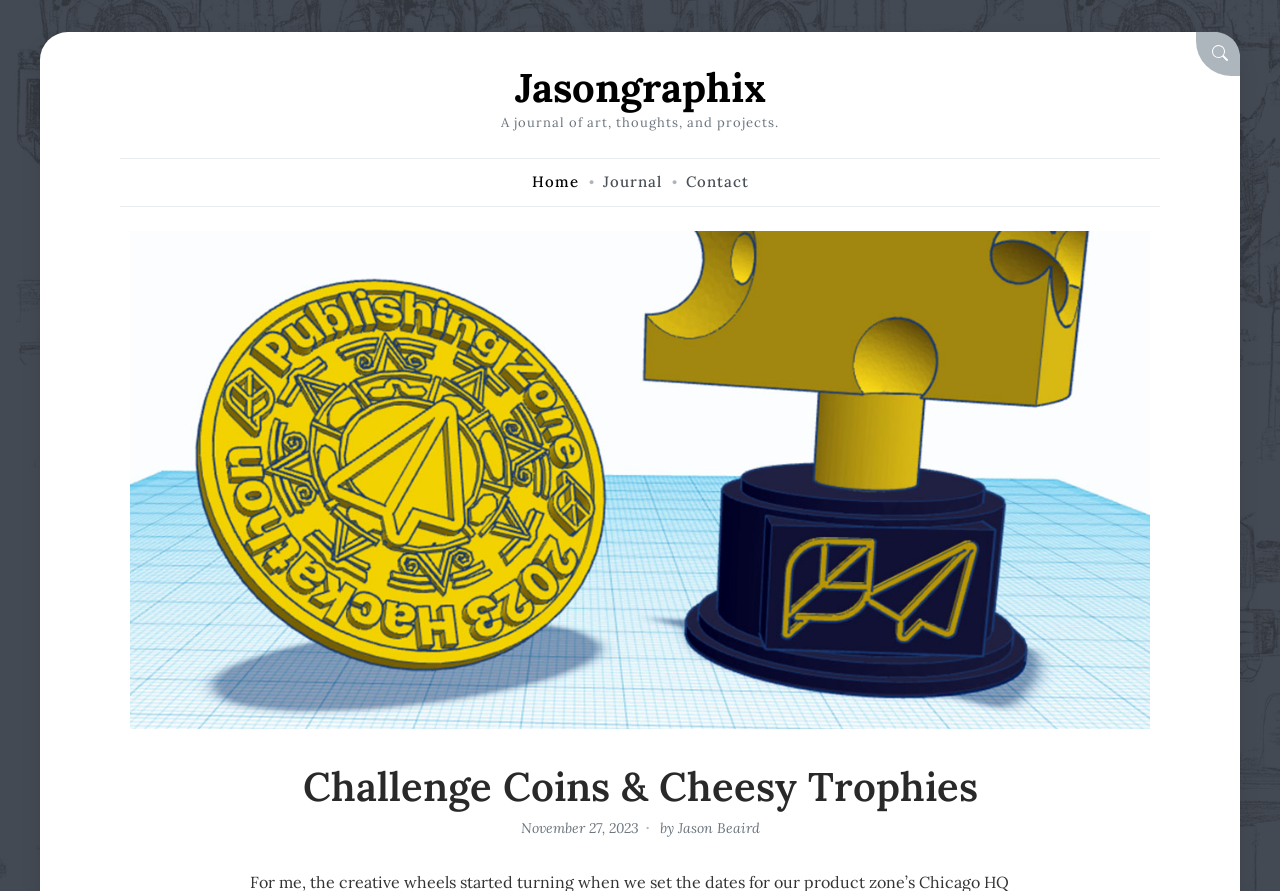What is the title of the current article?
From the screenshot, provide a brief answer in one word or phrase.

Challenge Coins & Cheesy Trophies